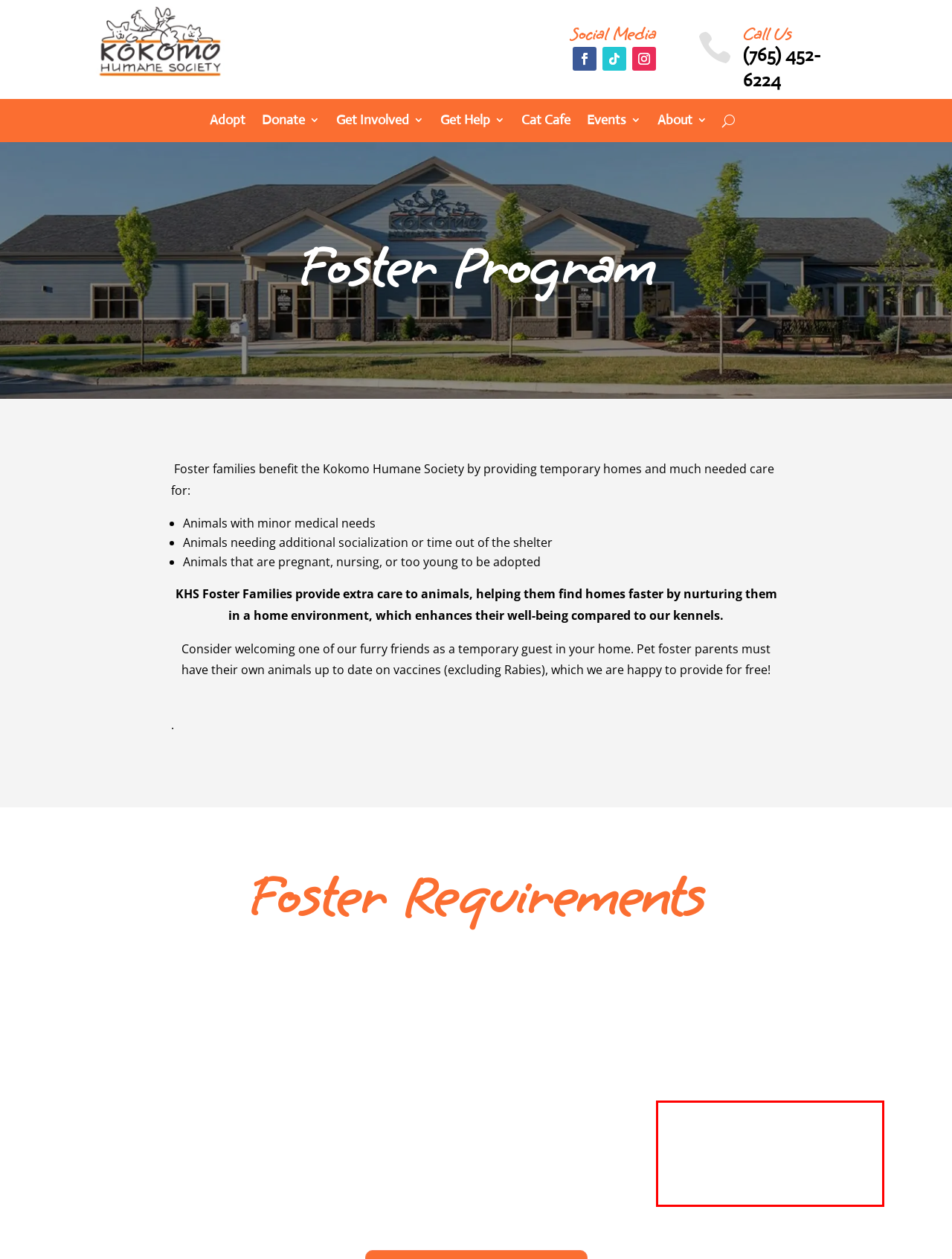Within the screenshot of the webpage, there is a red rectangle. Please recognize and generate the text content inside this red bounding box.

KHS Foster Coordinator will contact you to schedule an appointment after application approval. You will receive a foster manual and any questions can be answered at this time.